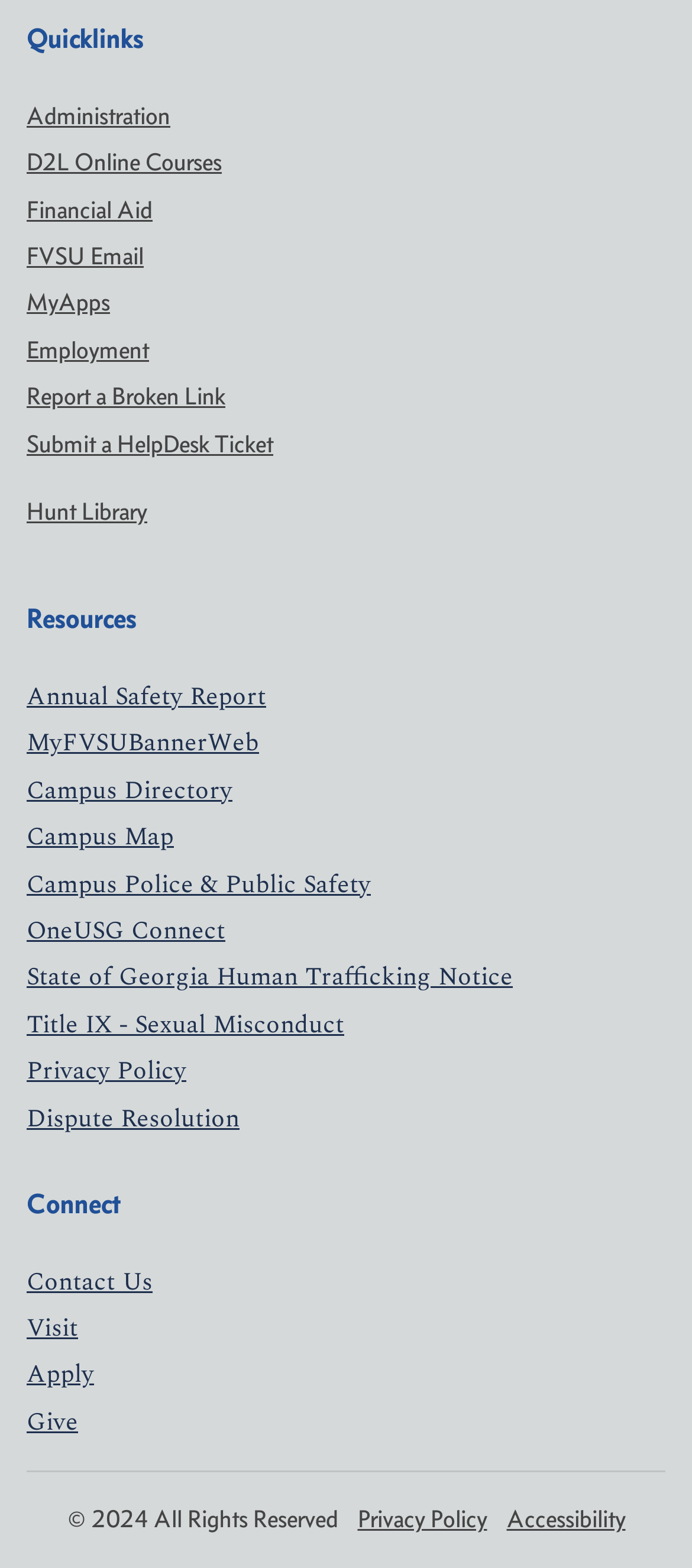Show the bounding box coordinates for the HTML element as described: "Code of Conduct".

None